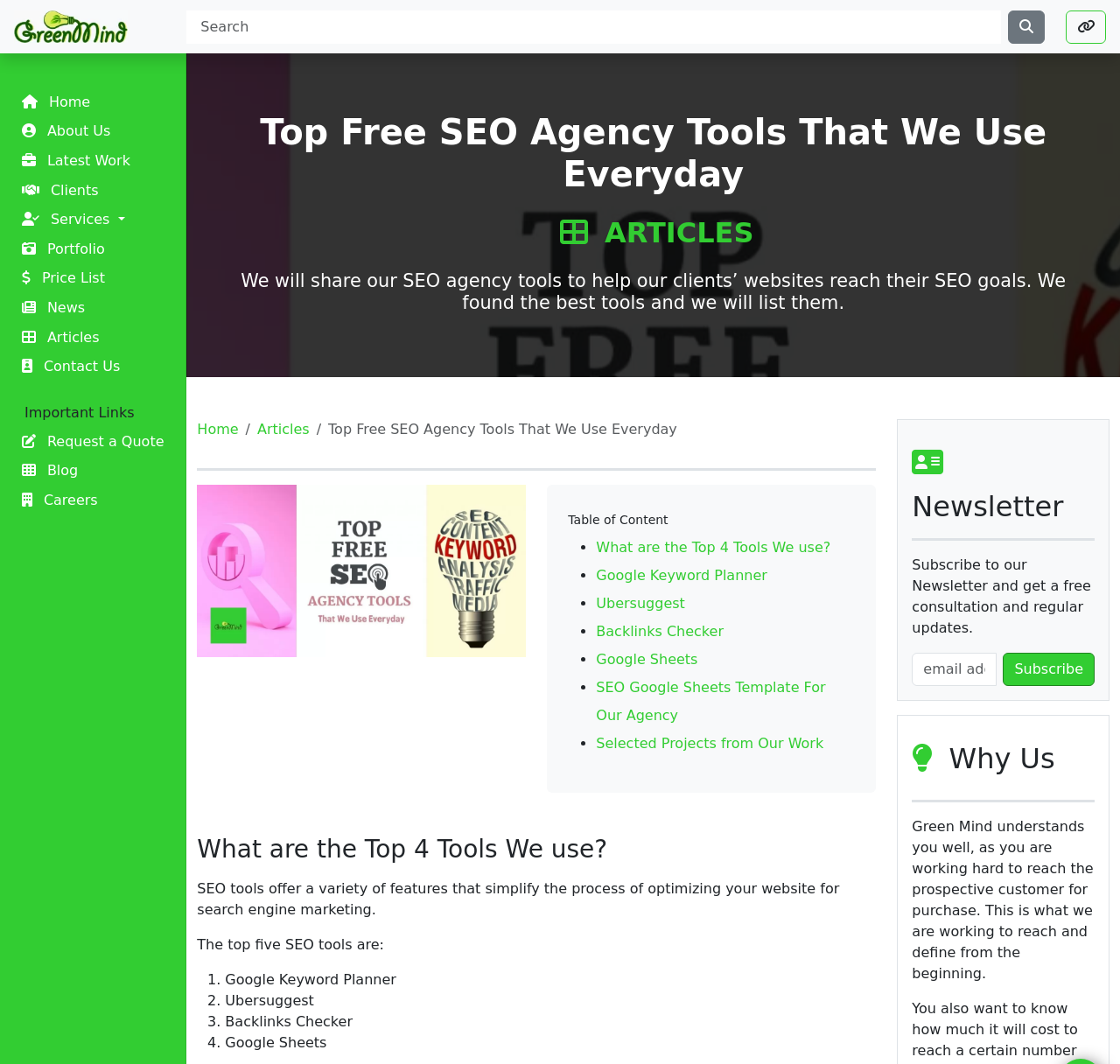Locate the bounding box coordinates of the clickable region necessary to complete the following instruction: "Read the latest work". Provide the coordinates in the format of four float numbers between 0 and 1, i.e., [left, top, right, bottom].

[0.009, 0.137, 0.157, 0.165]